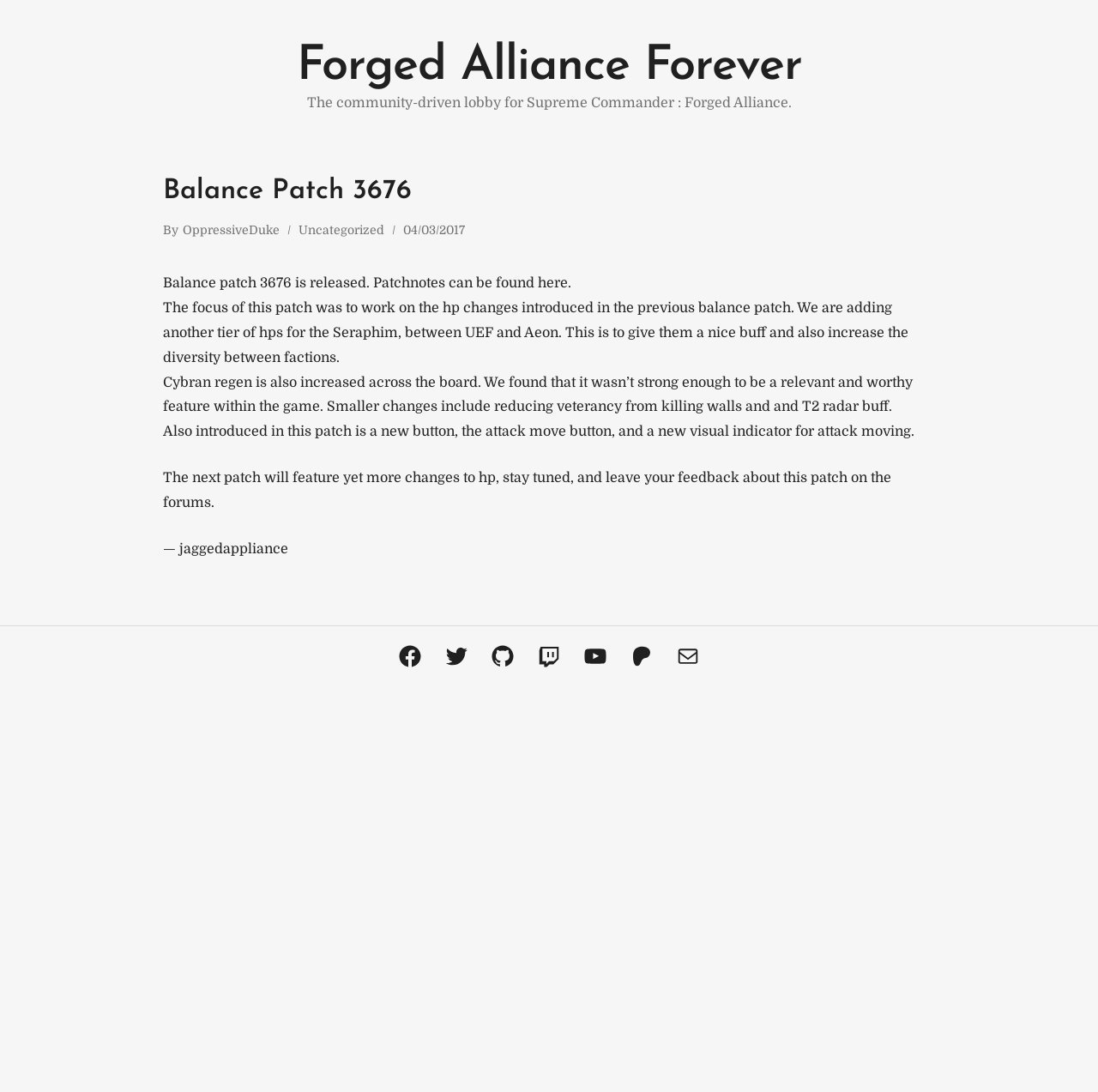Locate the headline of the webpage and generate its content.

Forged Alliance Forever